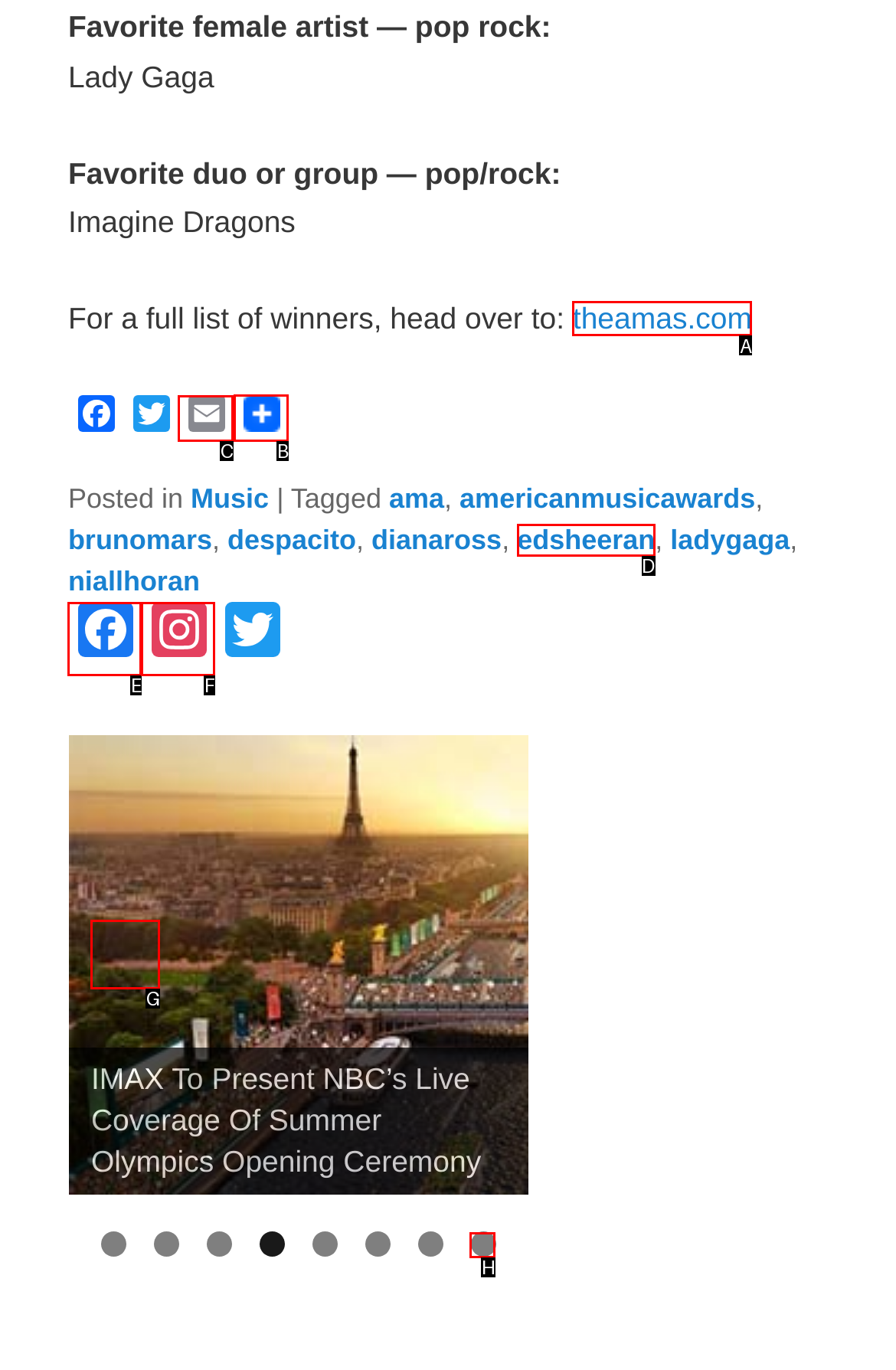For the instruction: Share on social media, which HTML element should be clicked?
Respond with the letter of the appropriate option from the choices given.

B